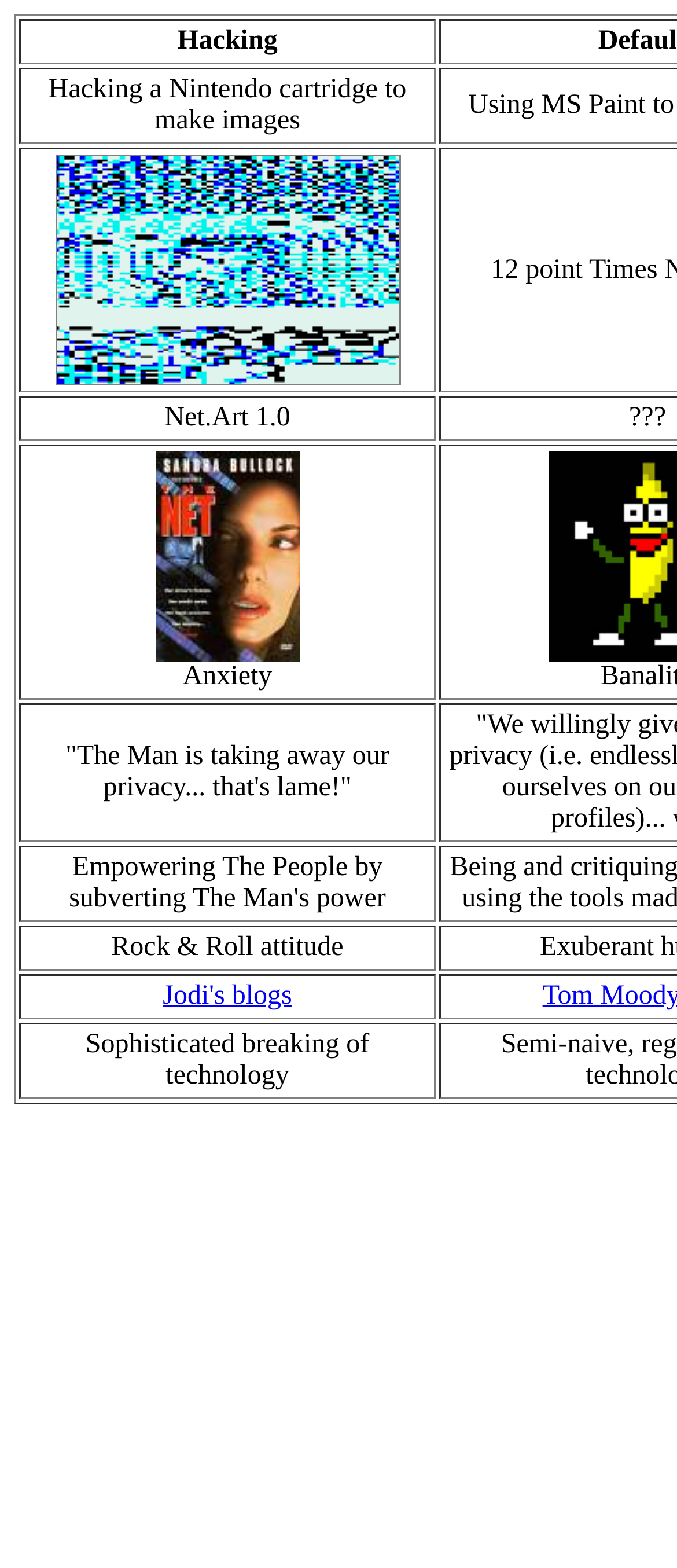Determine the bounding box coordinates for the HTML element described here: "Jodi's blogs".

[0.24, 0.626, 0.431, 0.645]